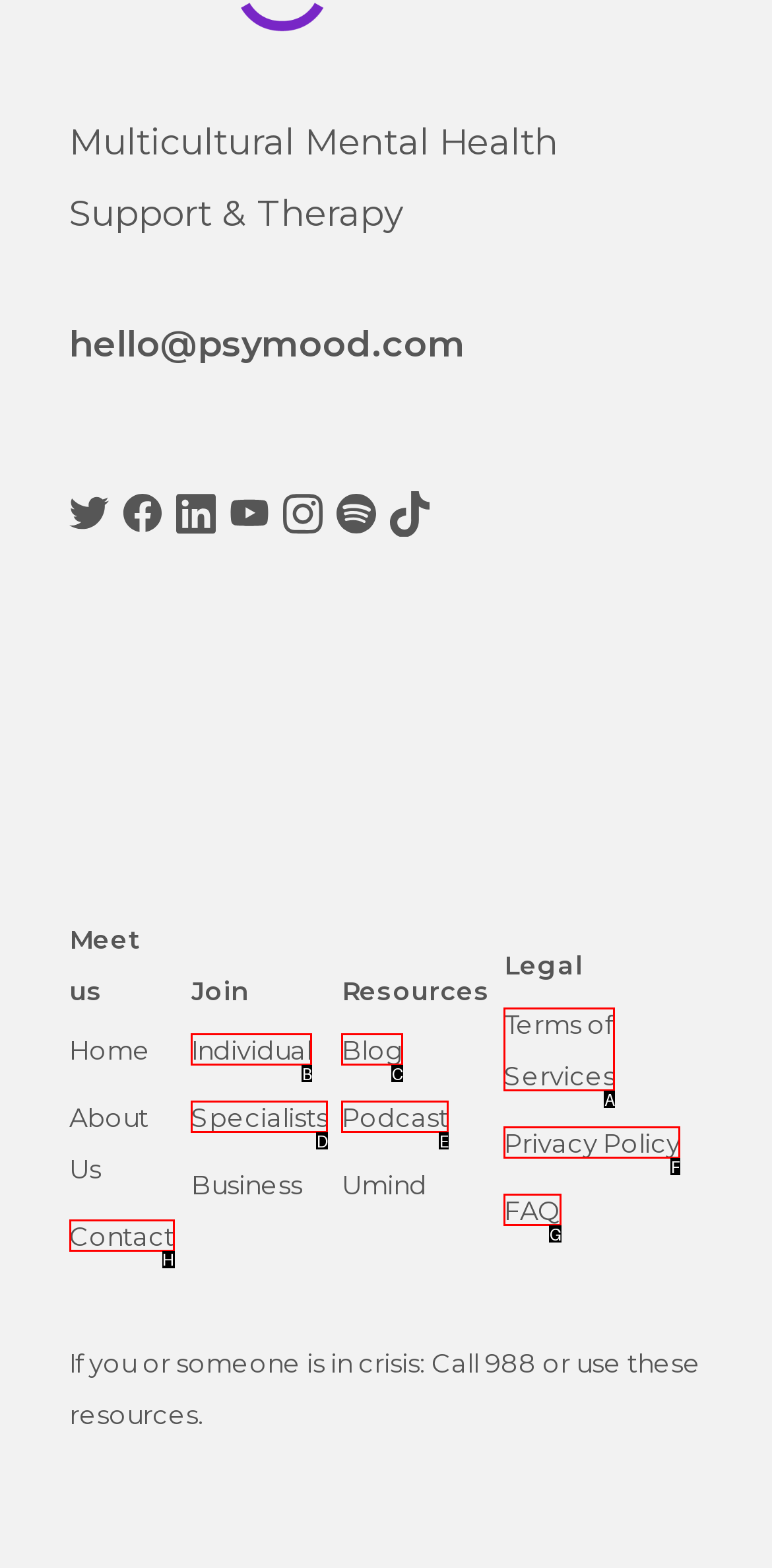For the task: Click the 'Contact' link, specify the letter of the option that should be clicked. Answer with the letter only.

H